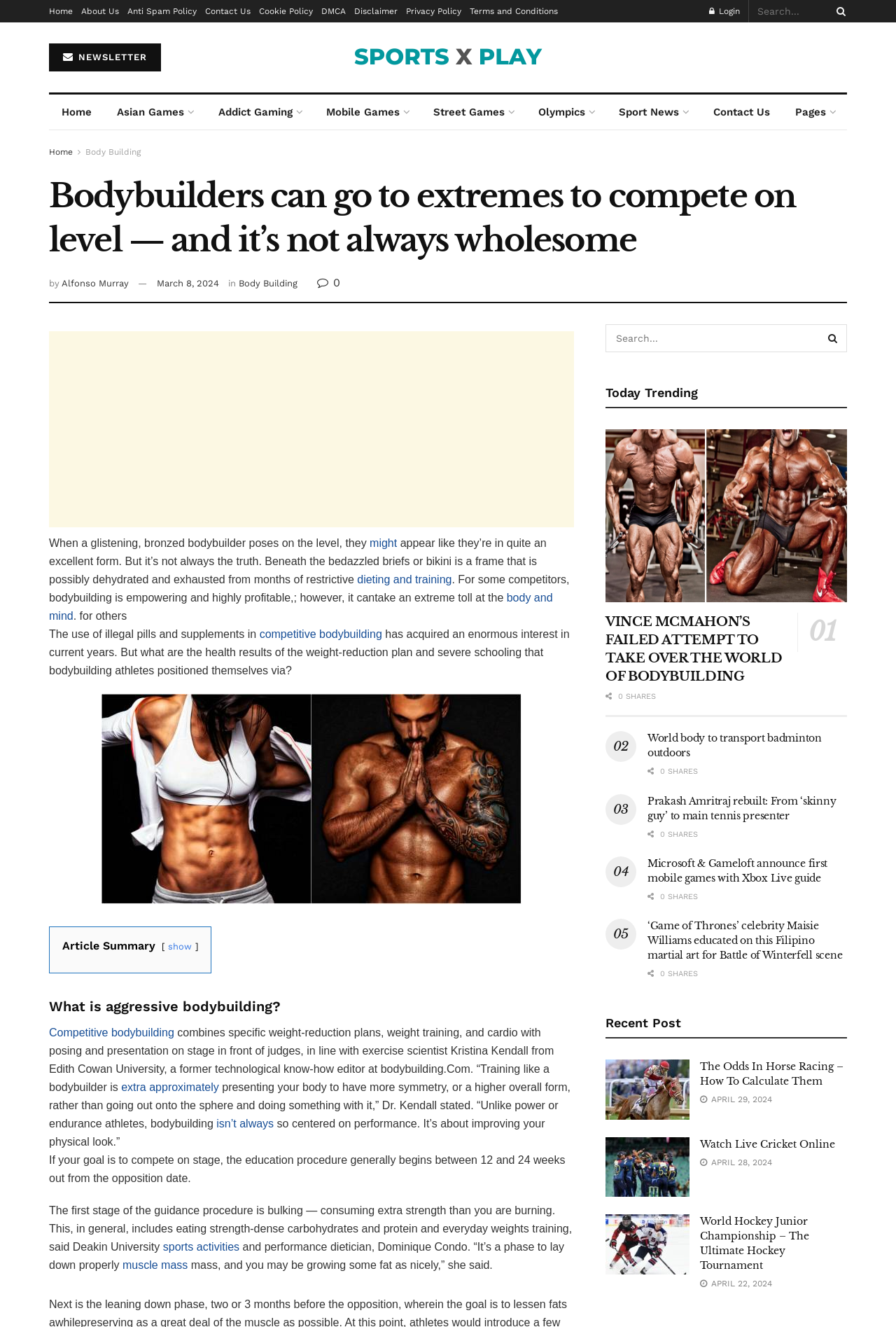What is the topic of the article?
Please provide a detailed and comprehensive answer to the question.

Based on the content of the webpage, the topic of the article is bodybuilding, as it discusses the extremes that bodybuilders go to in order to compete and the potential health risks associated with it.